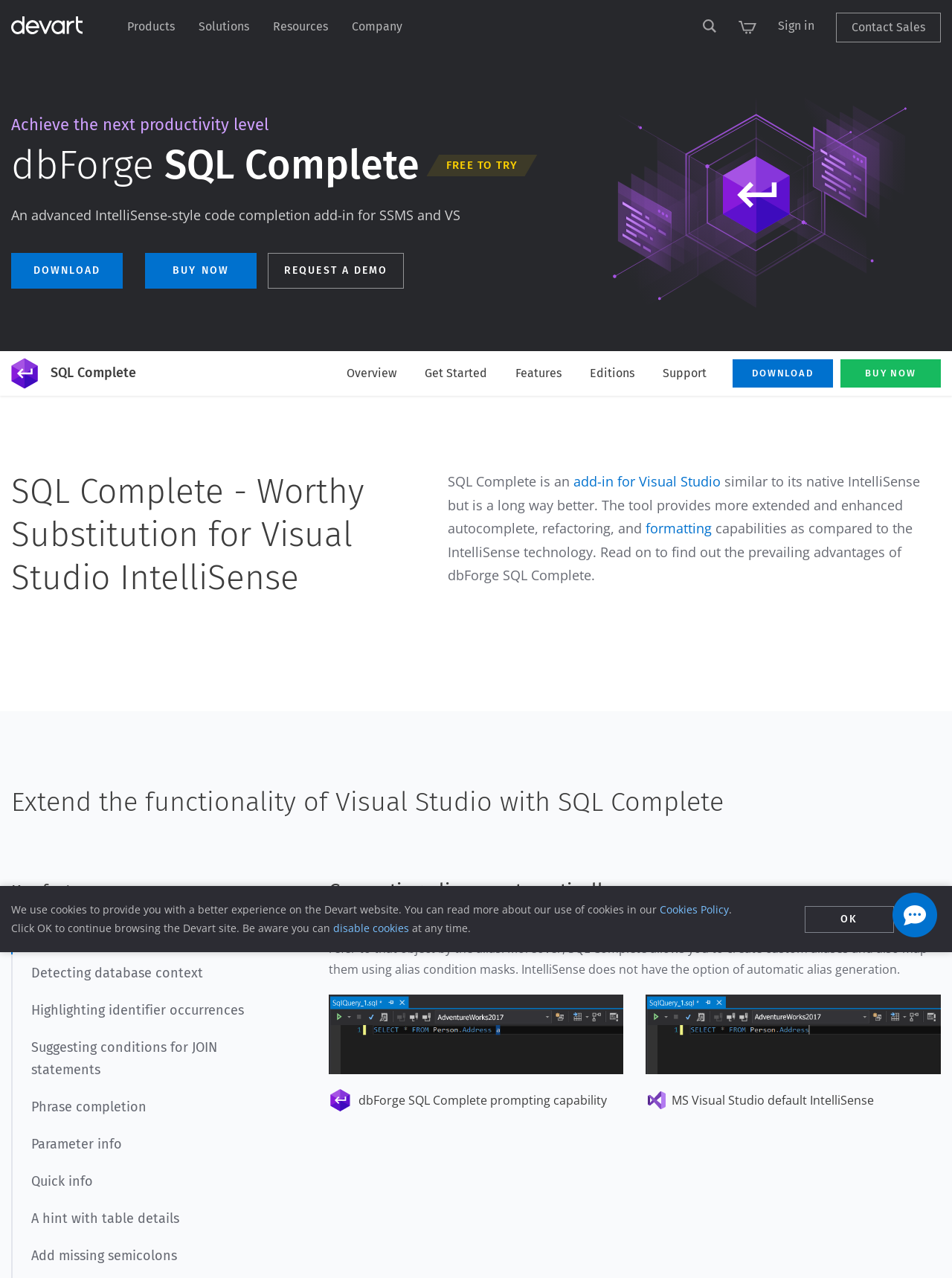Find the bounding box coordinates of the element you need to click on to perform this action: 'Click the 'Products' button'. The coordinates should be represented by four float values between 0 and 1, in the format [left, top, right, bottom].

[0.121, 0.0, 0.196, 0.042]